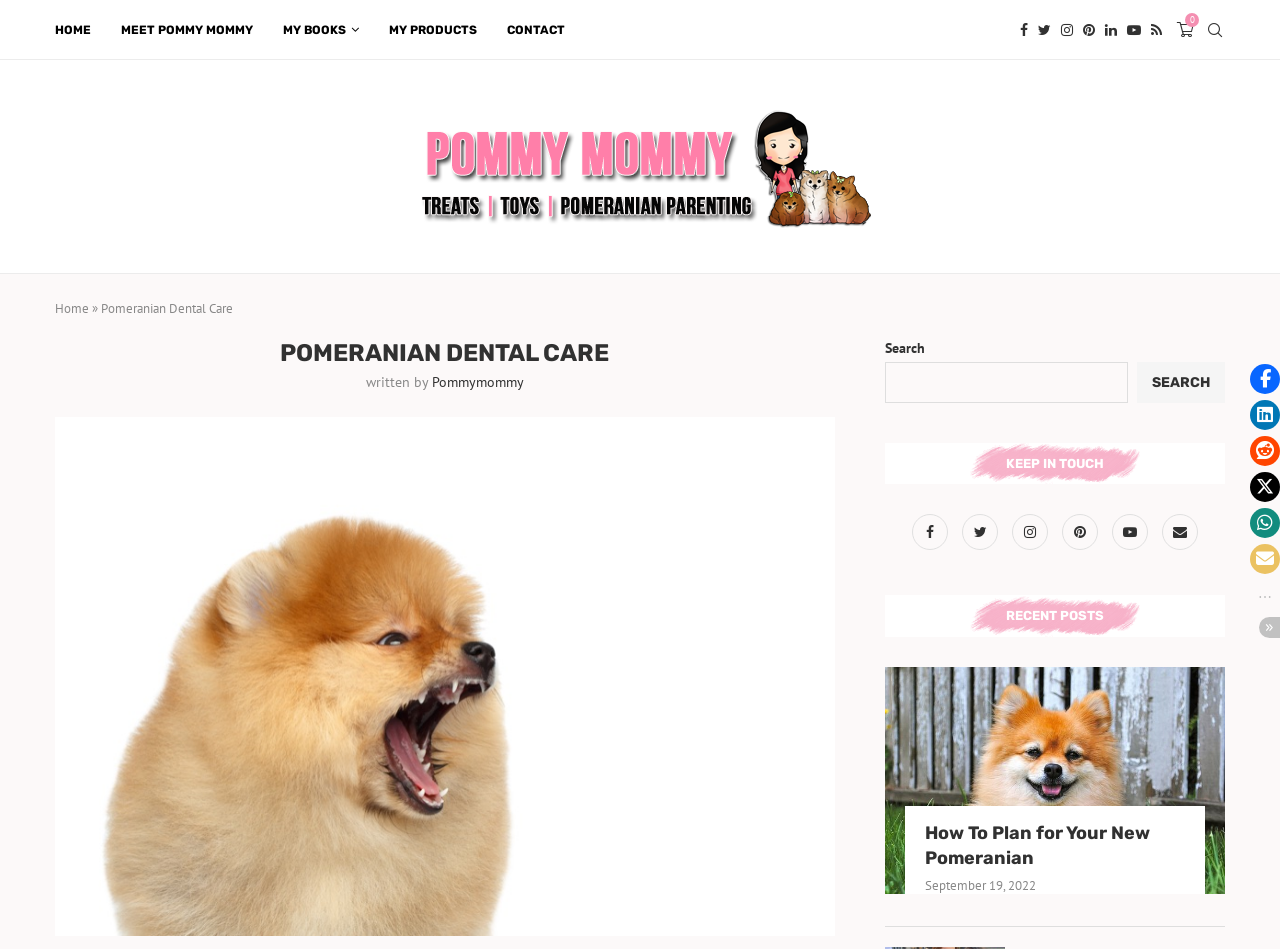Identify the bounding box coordinates for the region to click in order to carry out this instruction: "Visit the 'Pommy Mommy' page". Provide the coordinates using four float numbers between 0 and 1, formatted as [left, top, right, bottom].

[0.306, 0.105, 0.694, 0.246]